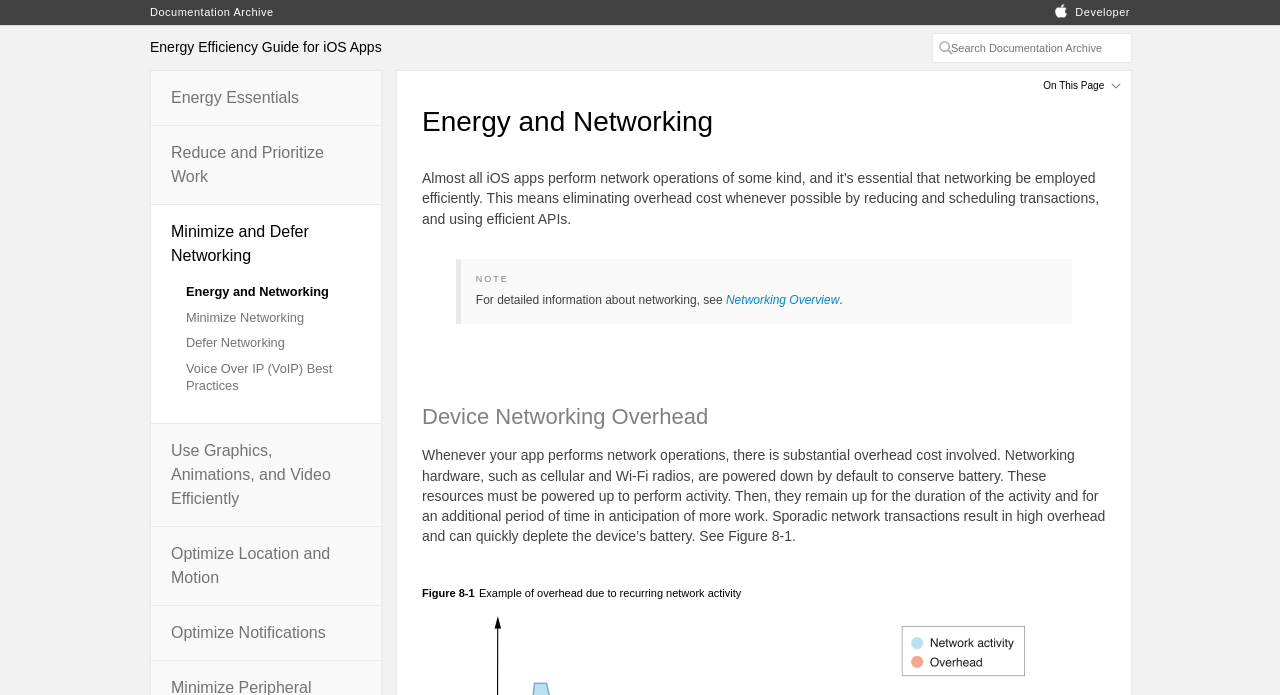Find the bounding box coordinates for the UI element whose description is: "Minimize Timer Use". The coordinates should be four float numbers between 0 and 1, in the format [left, top, right, bottom].

[0.145, 0.392, 0.277, 0.418]